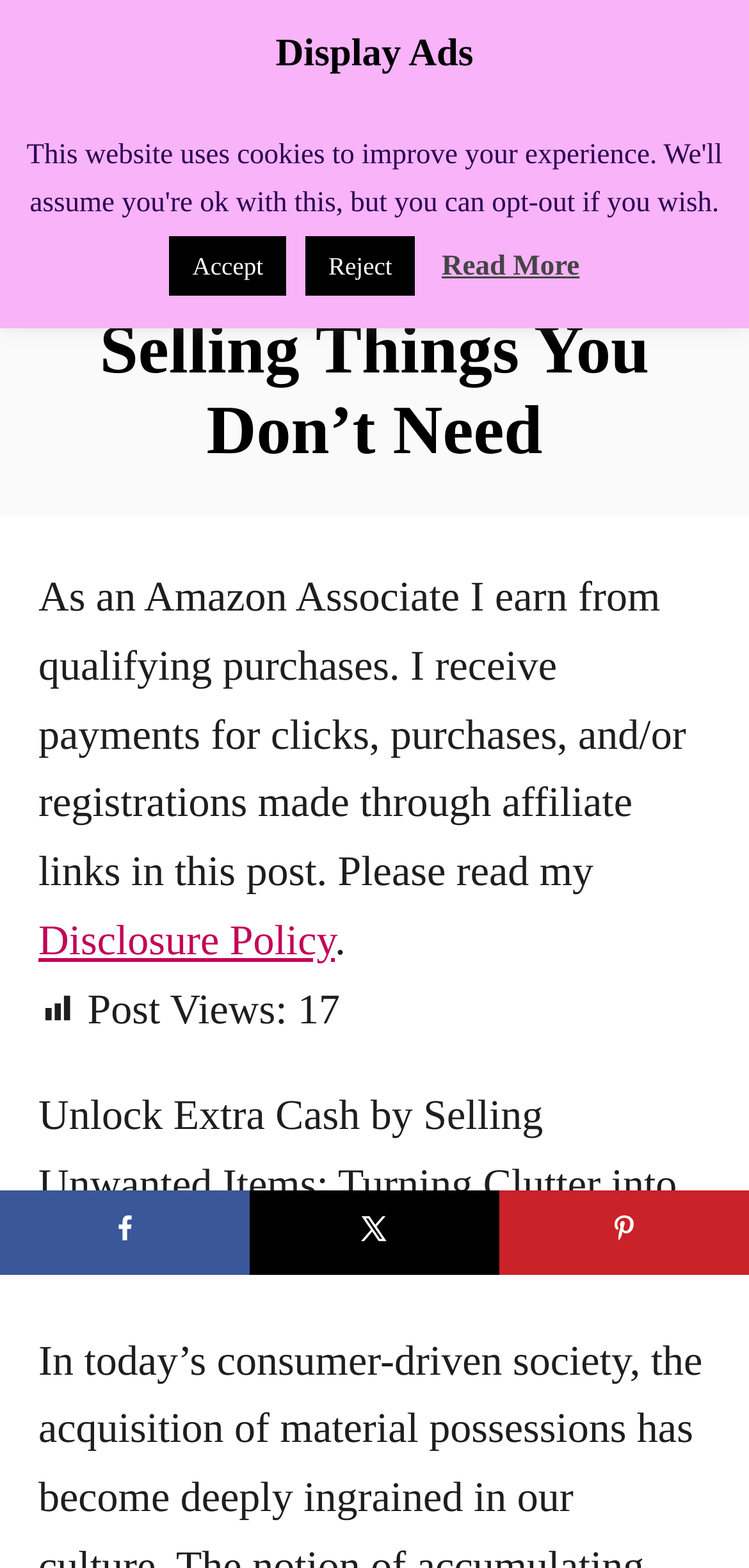Please identify the coordinates of the bounding box for the clickable region that will accomplish this instruction: "Click the 'Terms and Conditions' link".

None